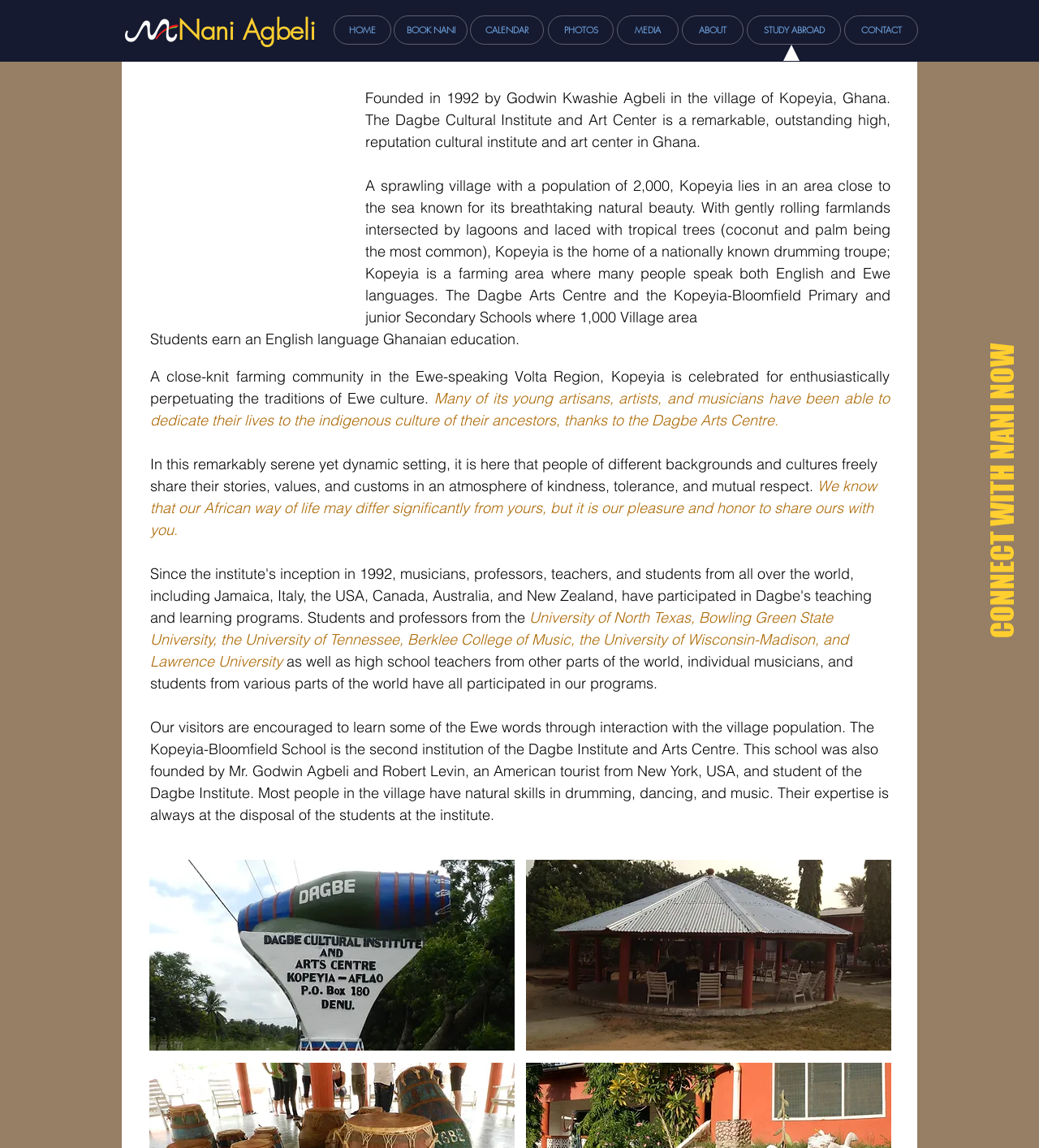Specify the bounding box coordinates for the region that must be clicked to perform the given instruction: "View Nani Agbeli's profile".

[0.171, 0.011, 0.324, 0.042]